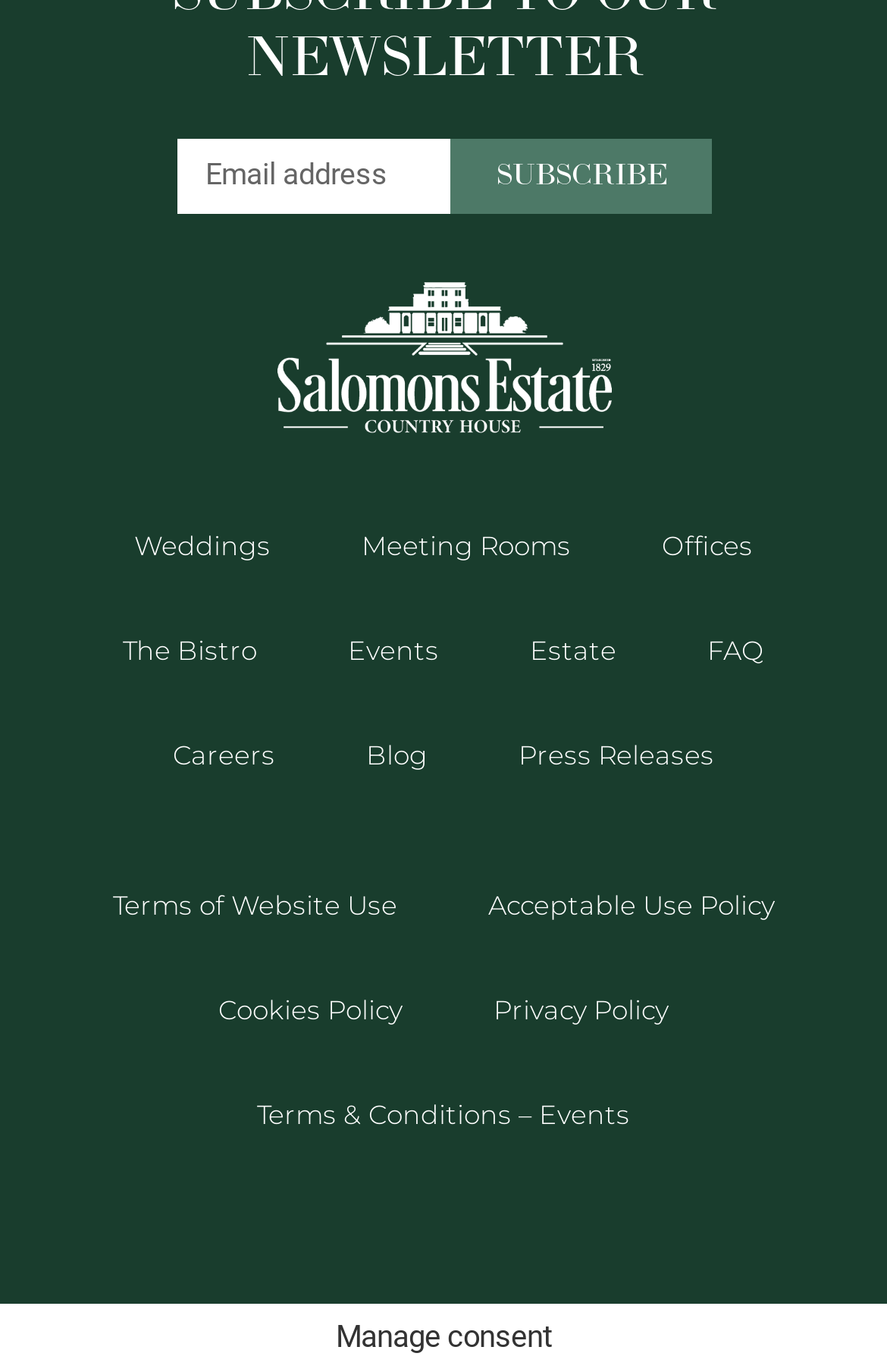Find and specify the bounding box coordinates that correspond to the clickable region for the instruction: "Subscribe to newsletter".

[0.509, 0.101, 0.803, 0.156]